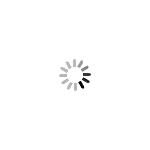Please study the image and answer the question comprehensively:
What is the Velvet Crab likened to?

The caption compares the Velvet Crab to Bruce Lee, indicating that it has impressive abilities, specifically its swimming capabilities.